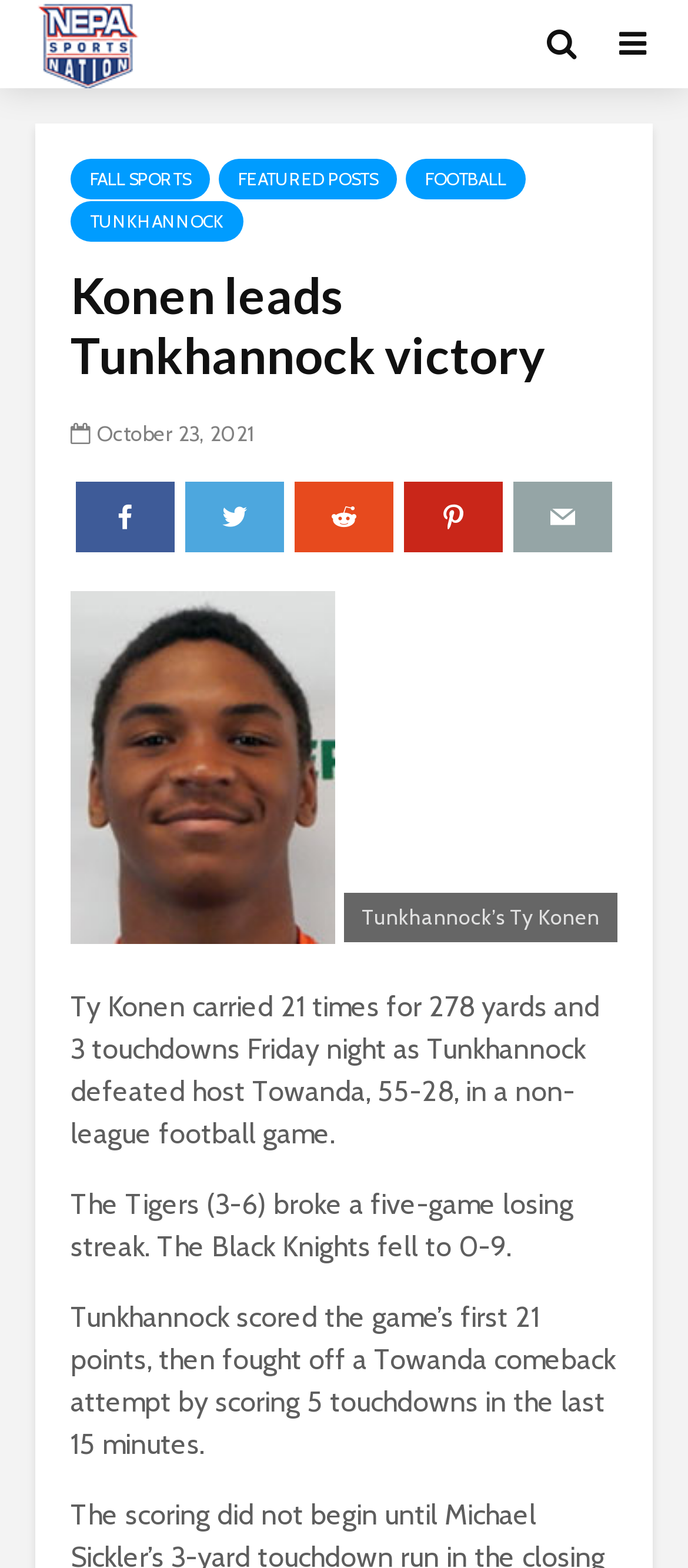How many times did Ty Konen carry the ball?
Utilize the image to construct a detailed and well-explained answer.

The answer can be found in the article text, which states 'Ty Konen carried 21 times for 278 yards and 3 touchdowns Friday night as Tunkhannock defeated host Towanda, 55-28, in a non-league football game.' This indicates that Ty Konen carried the ball 21 times.